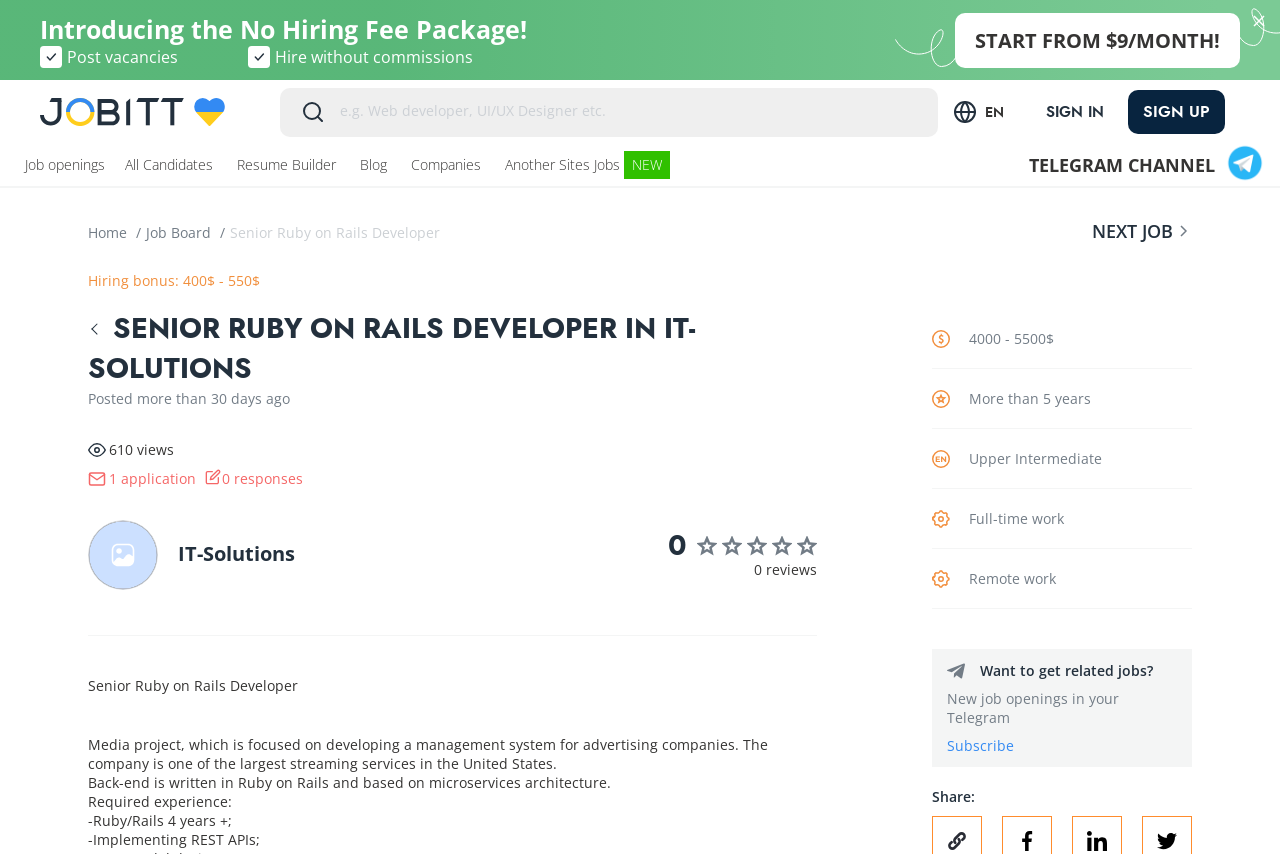Provide the bounding box coordinates for the area that should be clicked to complete the instruction: "Click on the 'SIGN IN' link".

[0.806, 0.105, 0.873, 0.157]